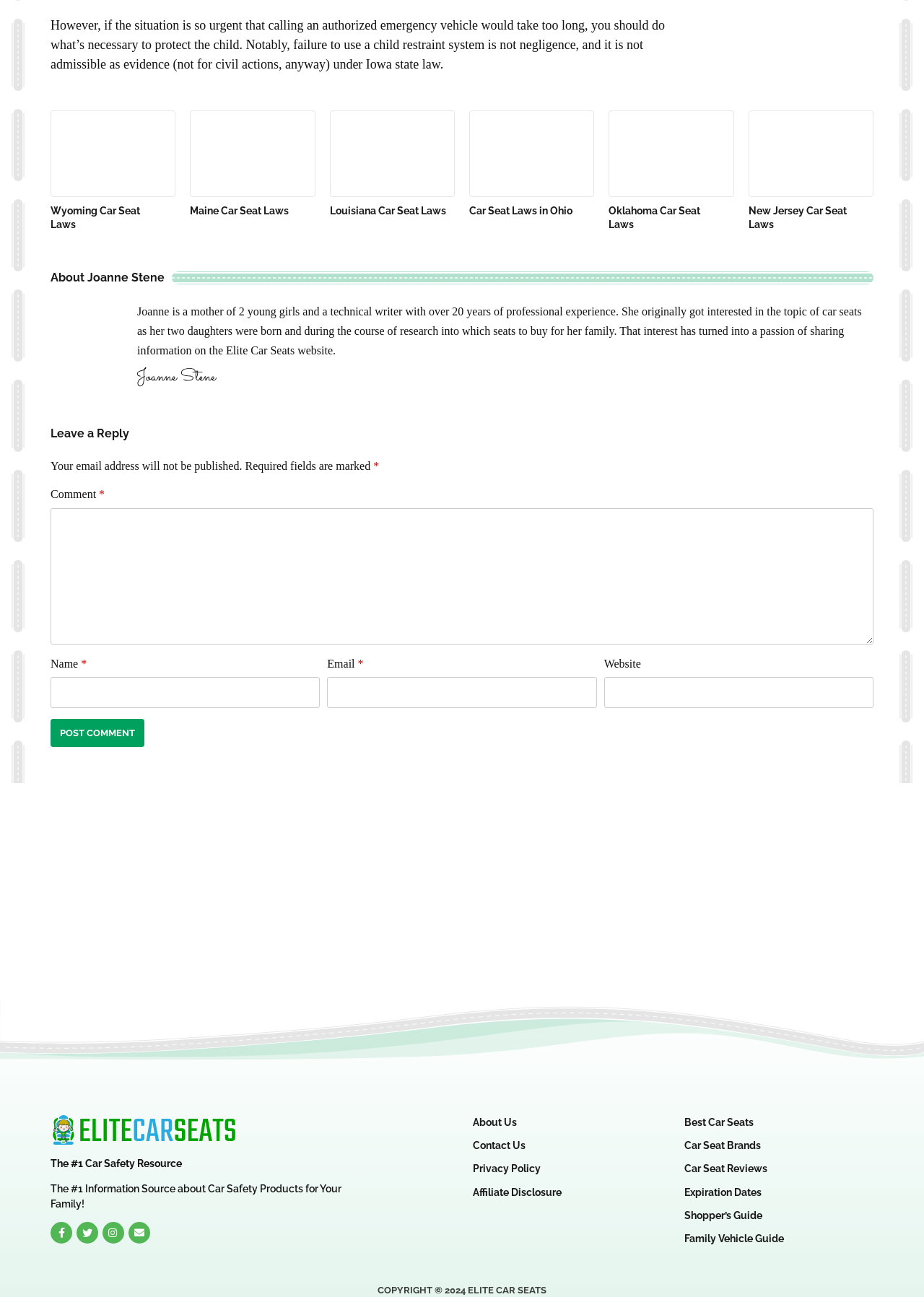Based on the visual content of the image, answer the question thoroughly: What is the name of the website?

I can see that the website has a copyright section at the bottom, which mentions 'COPYRIGHT © 2024 ELITE CAR SEATS'. This suggests that the name of the website is Elite Car Seats.